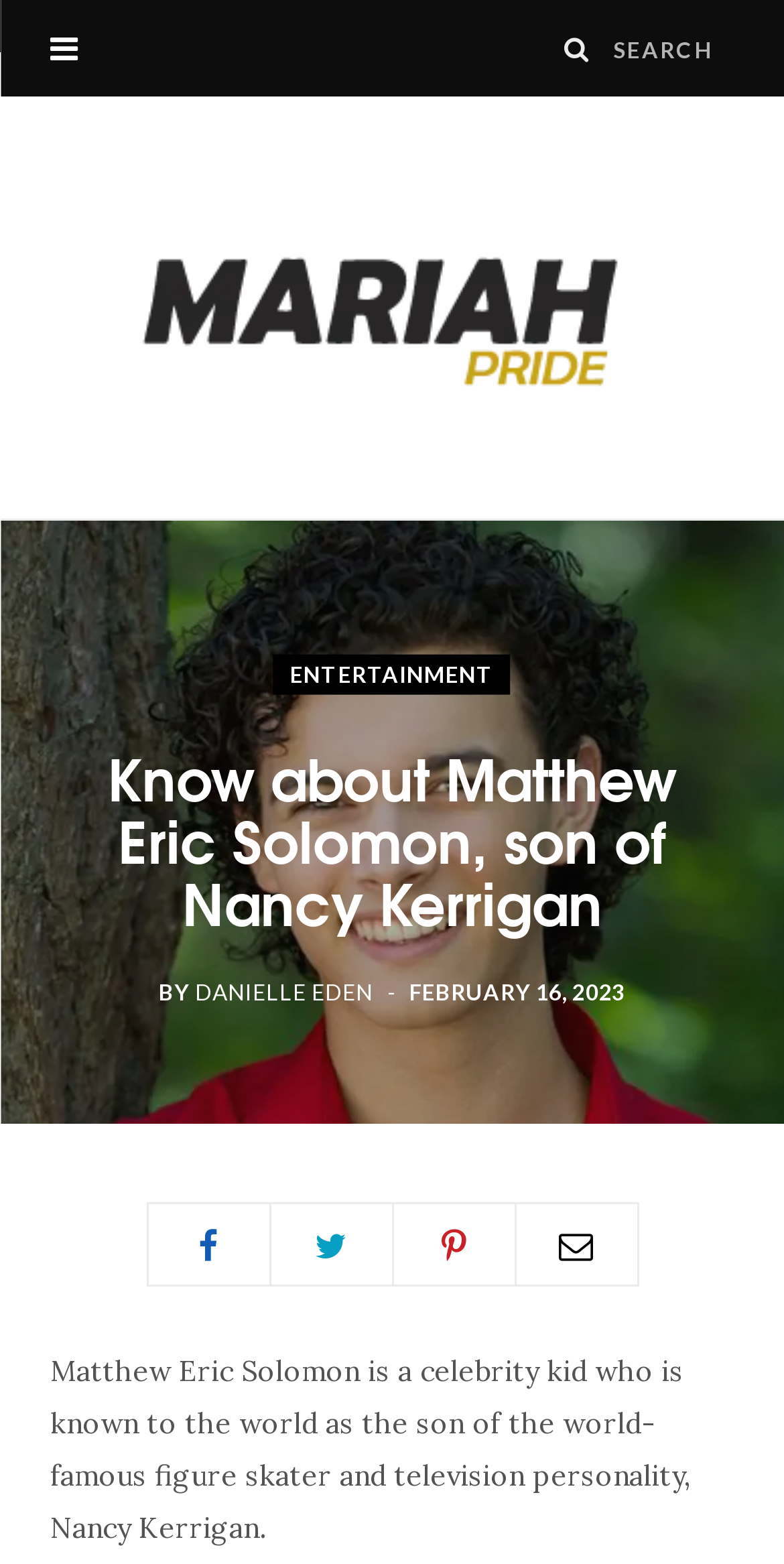Please determine the bounding box coordinates of the section I need to click to accomplish this instruction: "Visit Mariah Pride's page".

[0.138, 0.139, 0.862, 0.254]